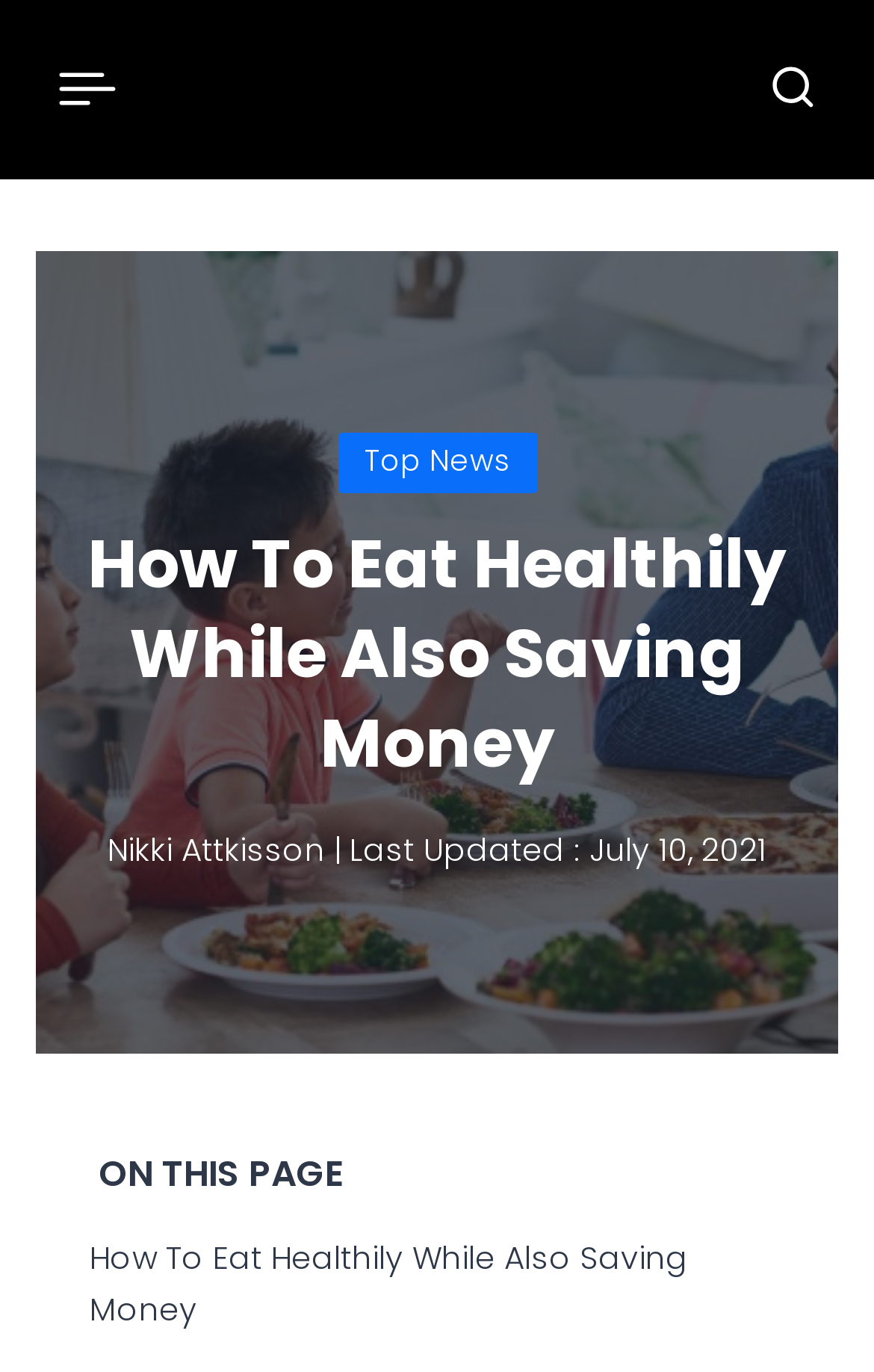What is the purpose of the button at the top left?
Based on the image content, provide your answer in one word or a short phrase.

Open menu